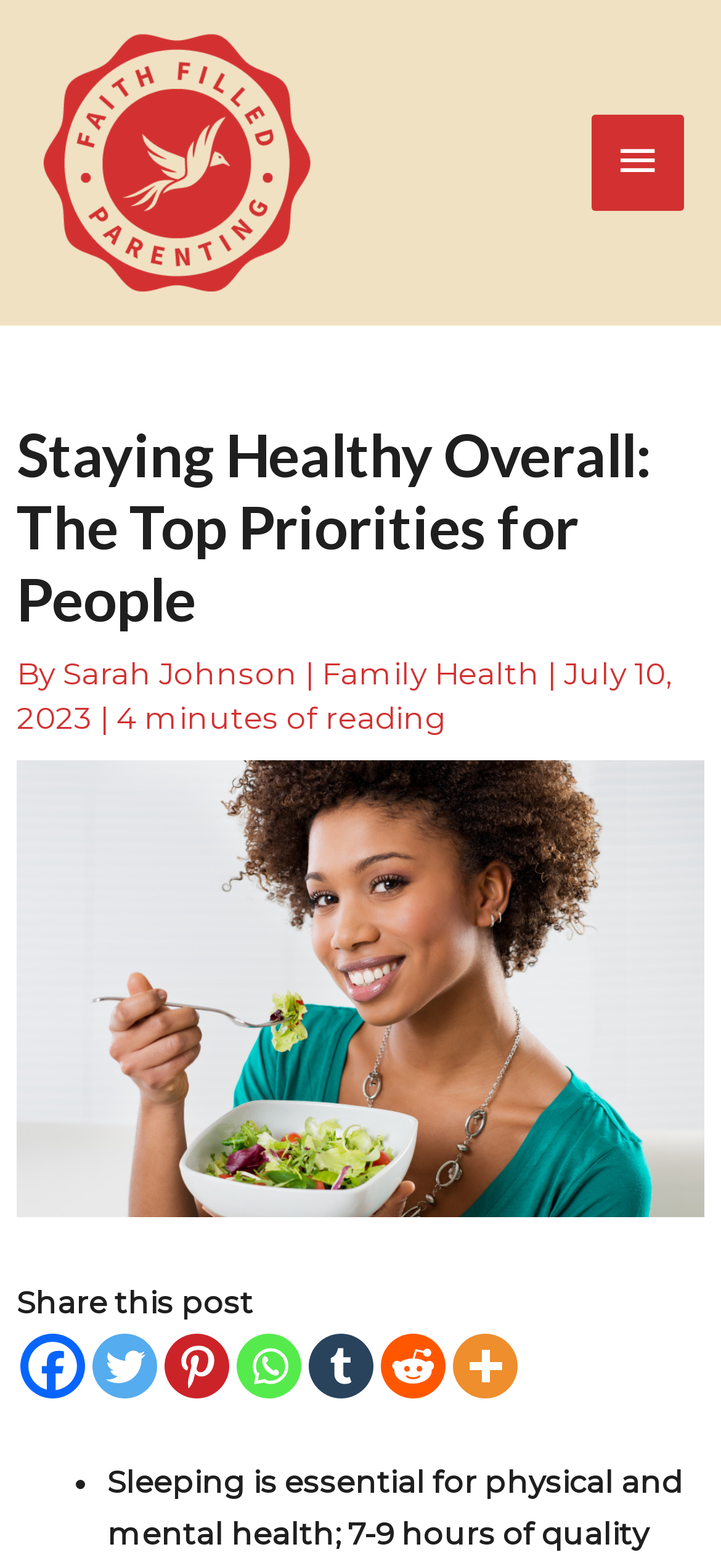Can you provide the bounding box coordinates for the element that should be clicked to implement the instruction: "Share this post on Twitter"?

[0.128, 0.851, 0.218, 0.892]